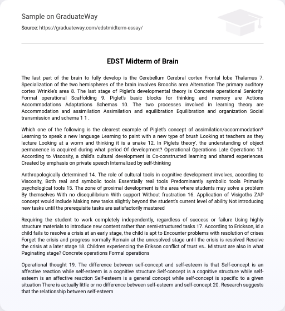Provide a thorough description of what you see in the image.

This image presents a document titled "EDST Midterm of Brain," showcasing an academic text that explores various topics related to cognitive development and learning theories. The content features multiple sections discussing the role of cultural tools, the concept of the zone of proximal development, and key ideas from prominent psychologists like Erikson and Kohlberg. The text emphasizes understanding and applying these theories in educational settings, indicating a focus on the interplay between student independence and structured support. The layout includes a header with the title and detailed explanations, making it a valuable resource for students and educators looking for insights into cognitive psychology and developmental stages.